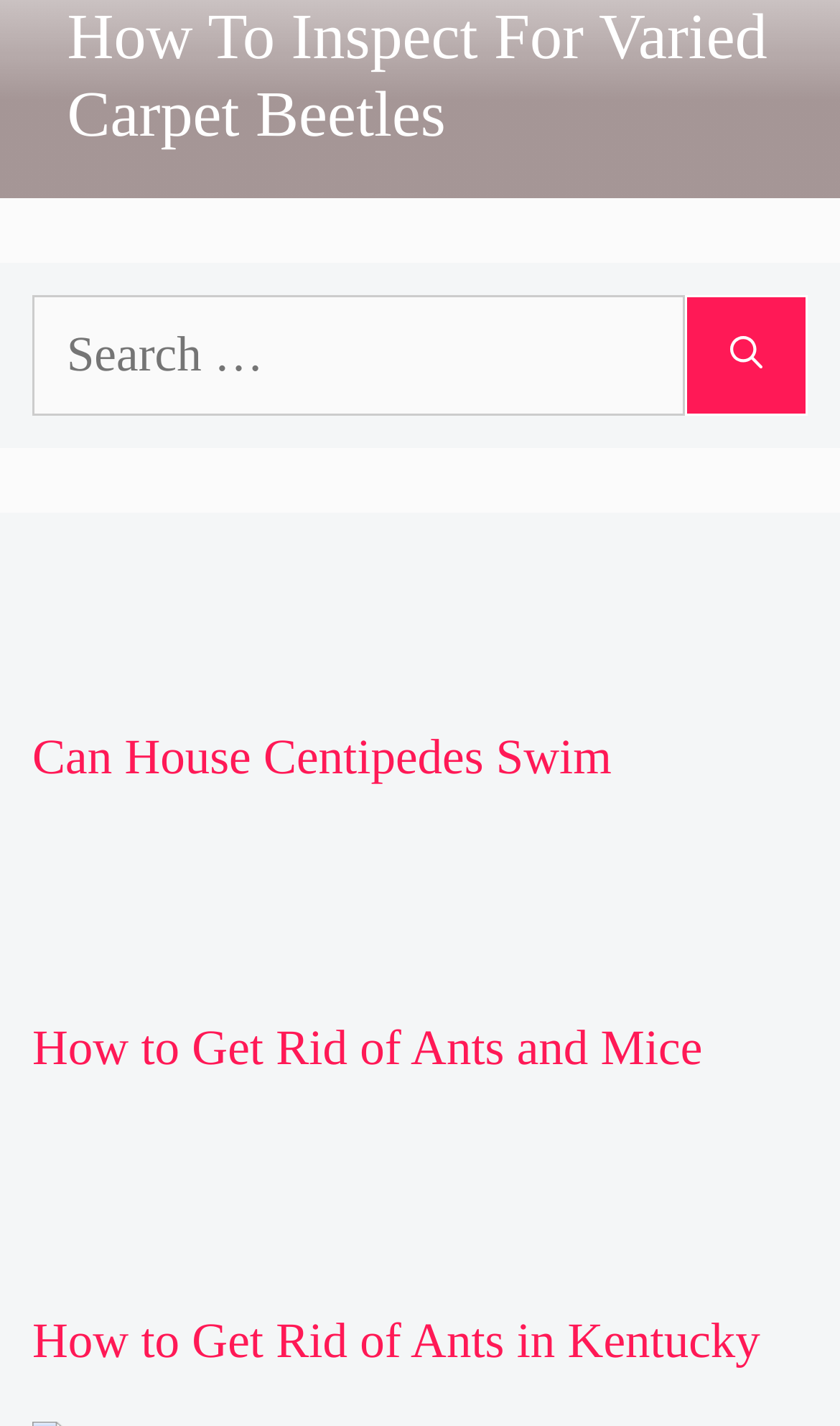Find and specify the bounding box coordinates that correspond to the clickable region for the instruction: "Read the article about 'Can House Centipedes Swim'".

[0.038, 0.4, 0.167, 0.438]